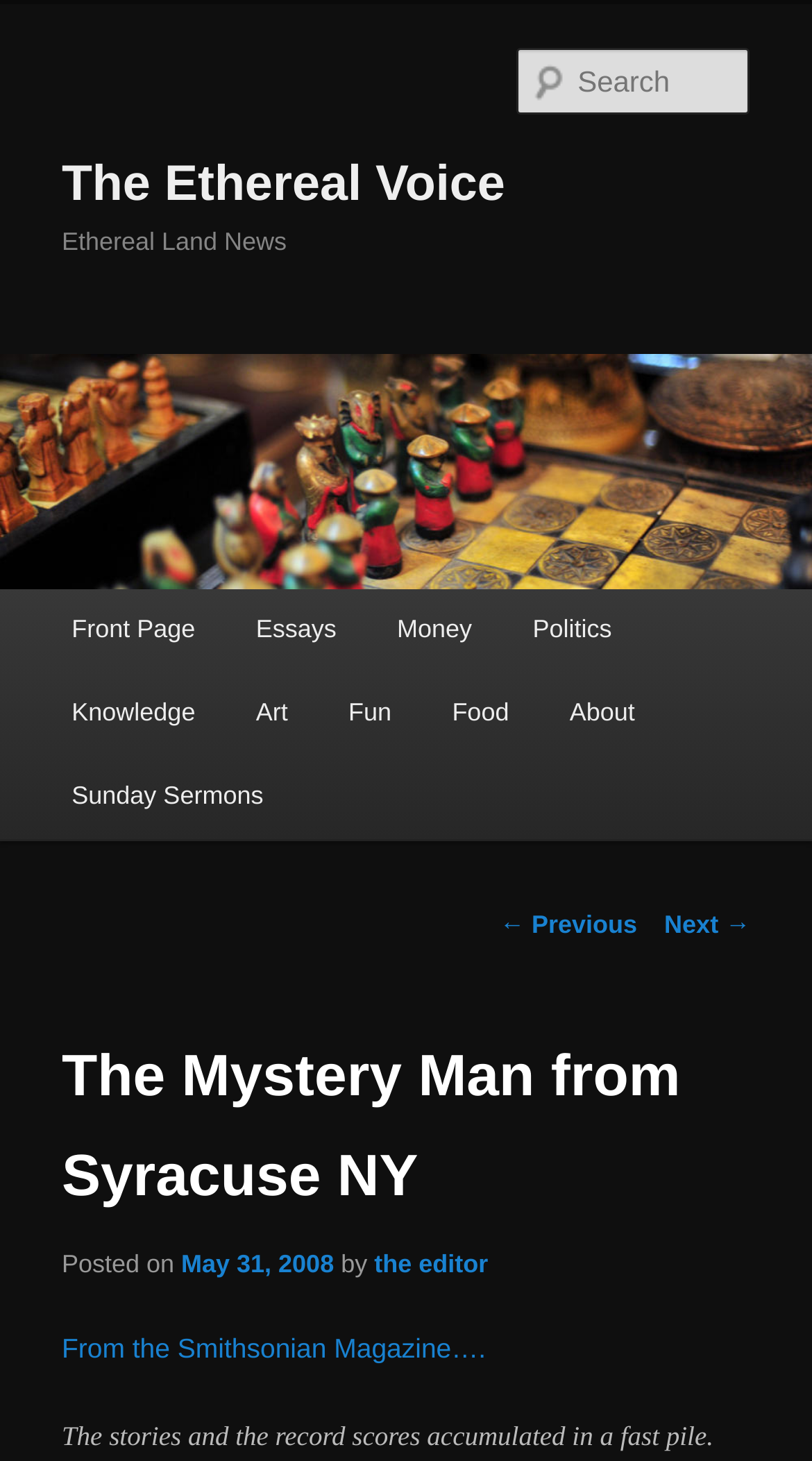Identify the primary heading of the webpage and provide its text.

The Ethereal Voice